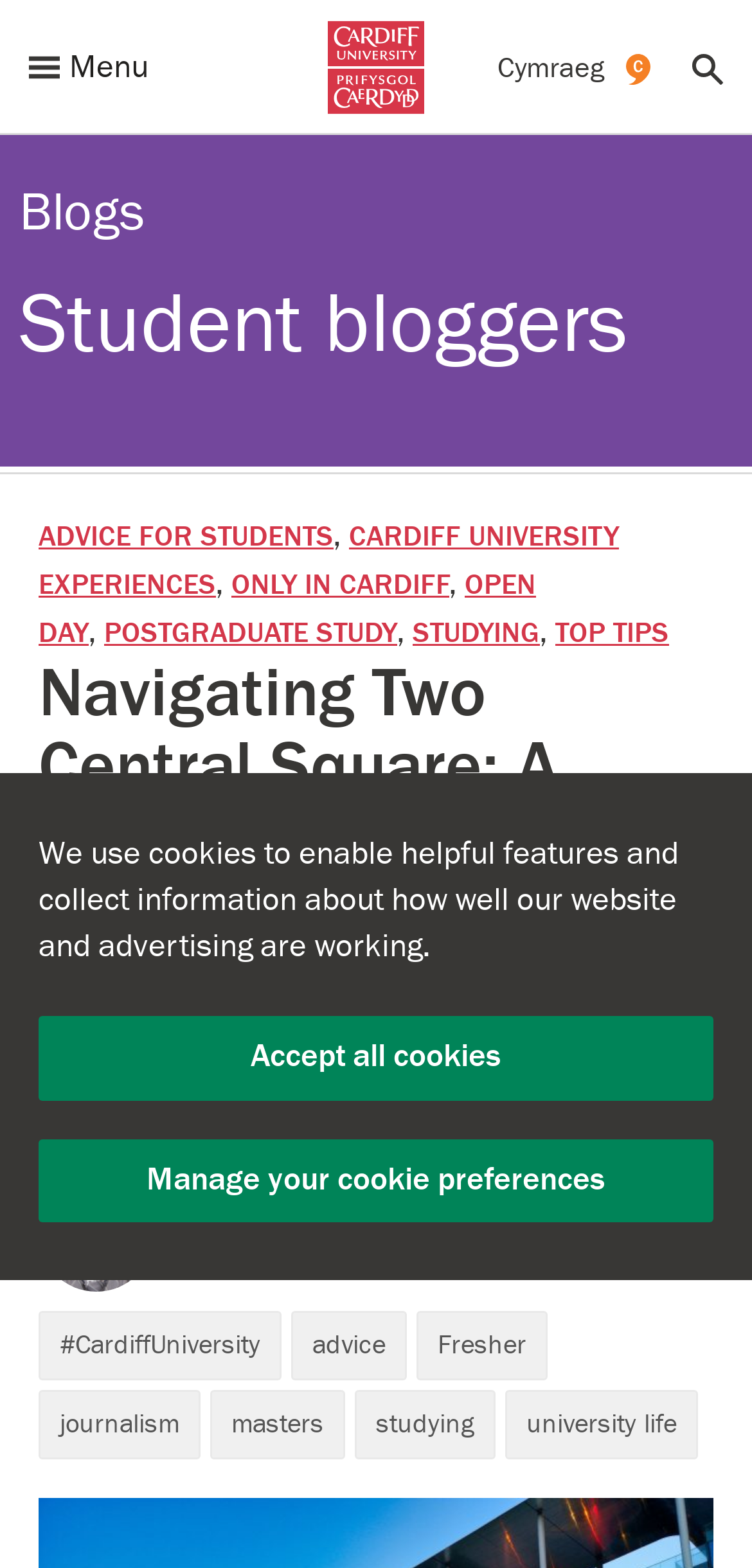Determine the bounding box coordinates of the clickable area required to perform the following instruction: "Search for something". The coordinates should be represented as four float numbers between 0 and 1: [left, top, right, bottom].

[0.882, 0.012, 1.0, 0.074]